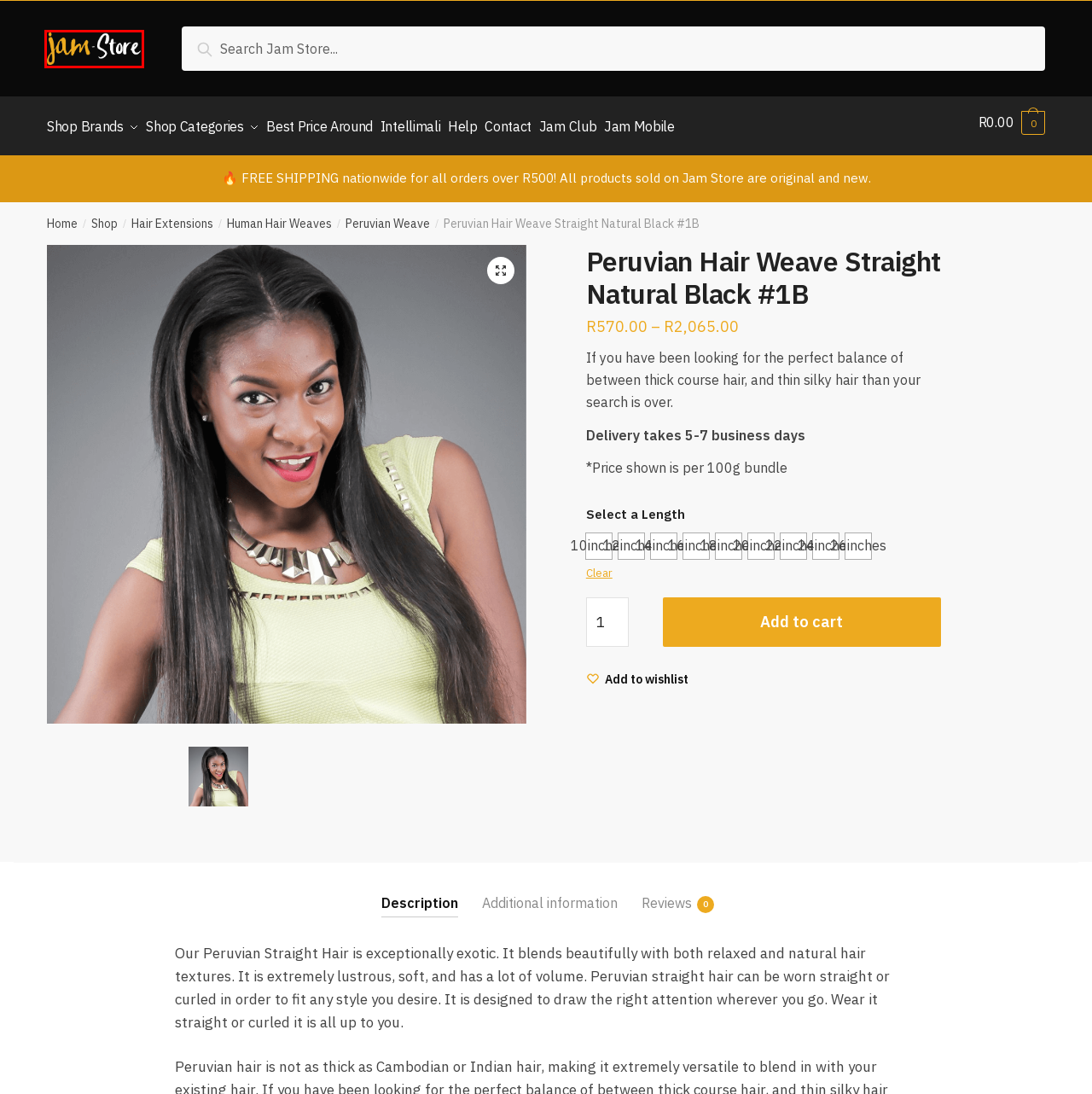Examine the webpage screenshot and identify the UI element enclosed in the red bounding box. Pick the webpage description that most accurately matches the new webpage after clicking the selected element. Here are the candidates:
A. Online Shopping - SA's Leading Online Store For Students
B. Peruvian Weave - Jam Store
C. Best Price Around - Jam Store
D. Jam Mobile - Jam Store
E. Shop - Jam Store
F. Contact - Jam Store
G. Jam Club | Jam Media Solutions
H. Shop by Category - Jam Store

A